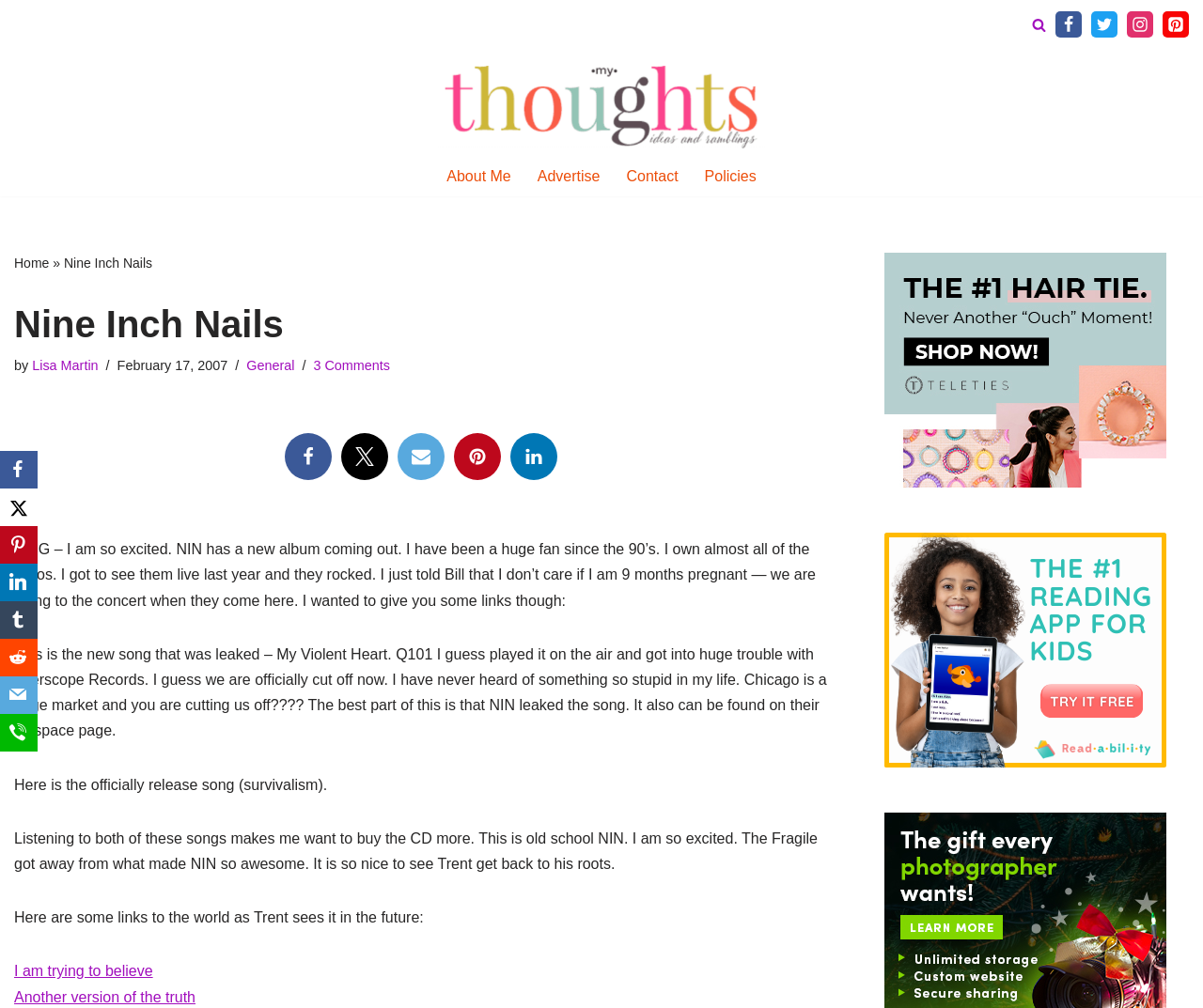Find the headline of the webpage and generate its text content.

Nine Inch Nails